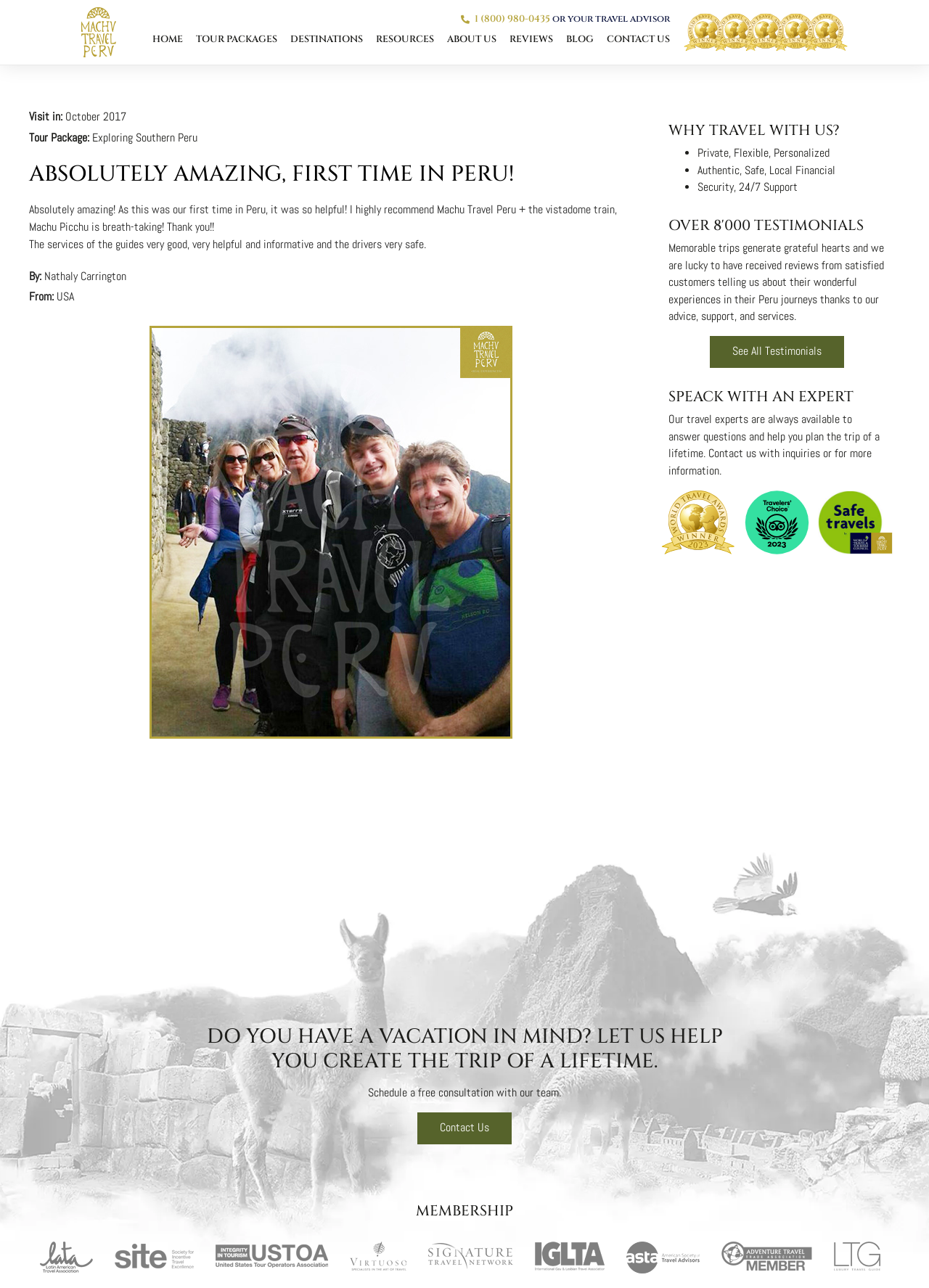What is the name of the tour package?
Please respond to the question with a detailed and well-explained answer.

The name of the tour package can be found in the static text below the 'Tour Package:' label, which says 'Exploring Southern Peru'.